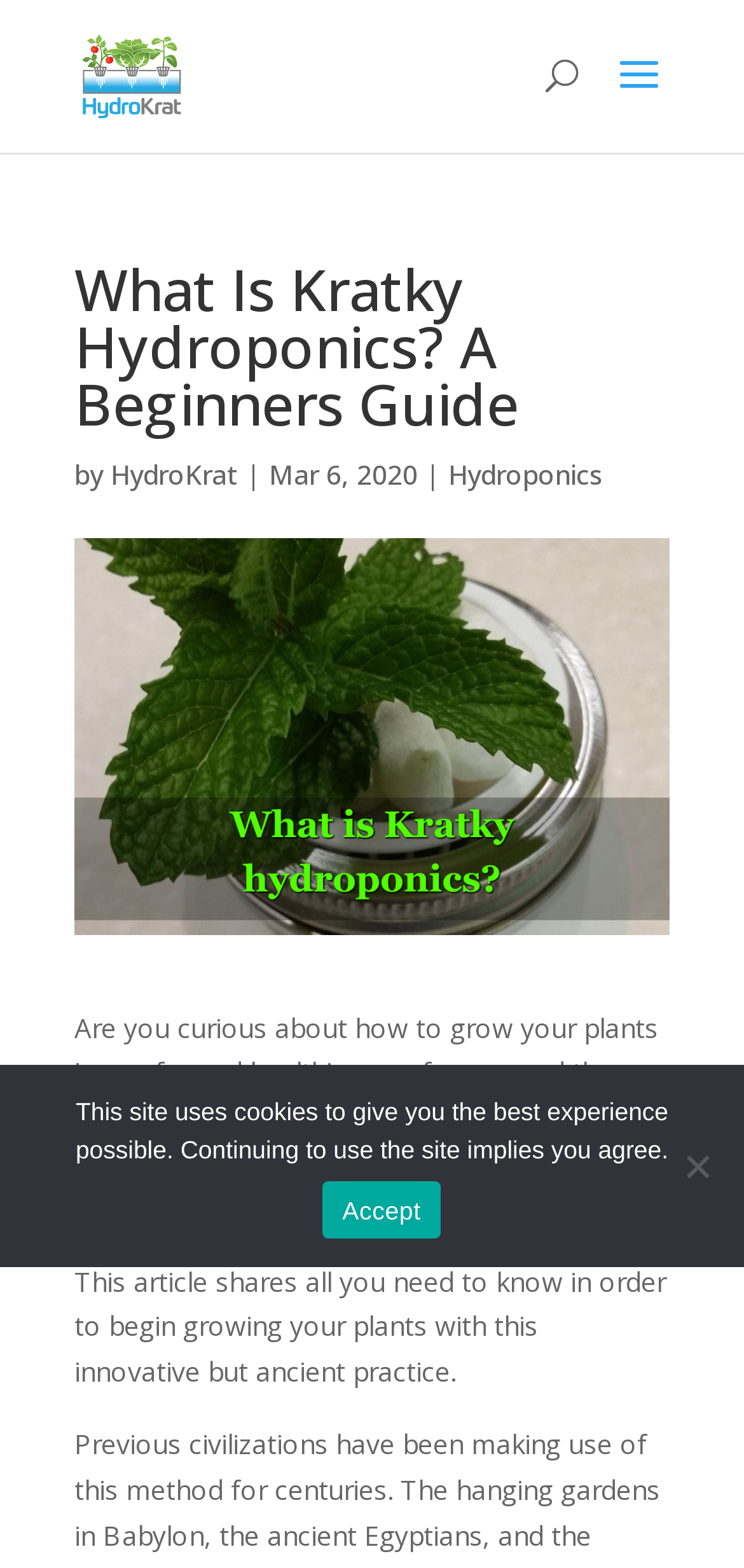Provide a one-word or brief phrase answer to the question:
What is shown in the image?

A plant in a jar